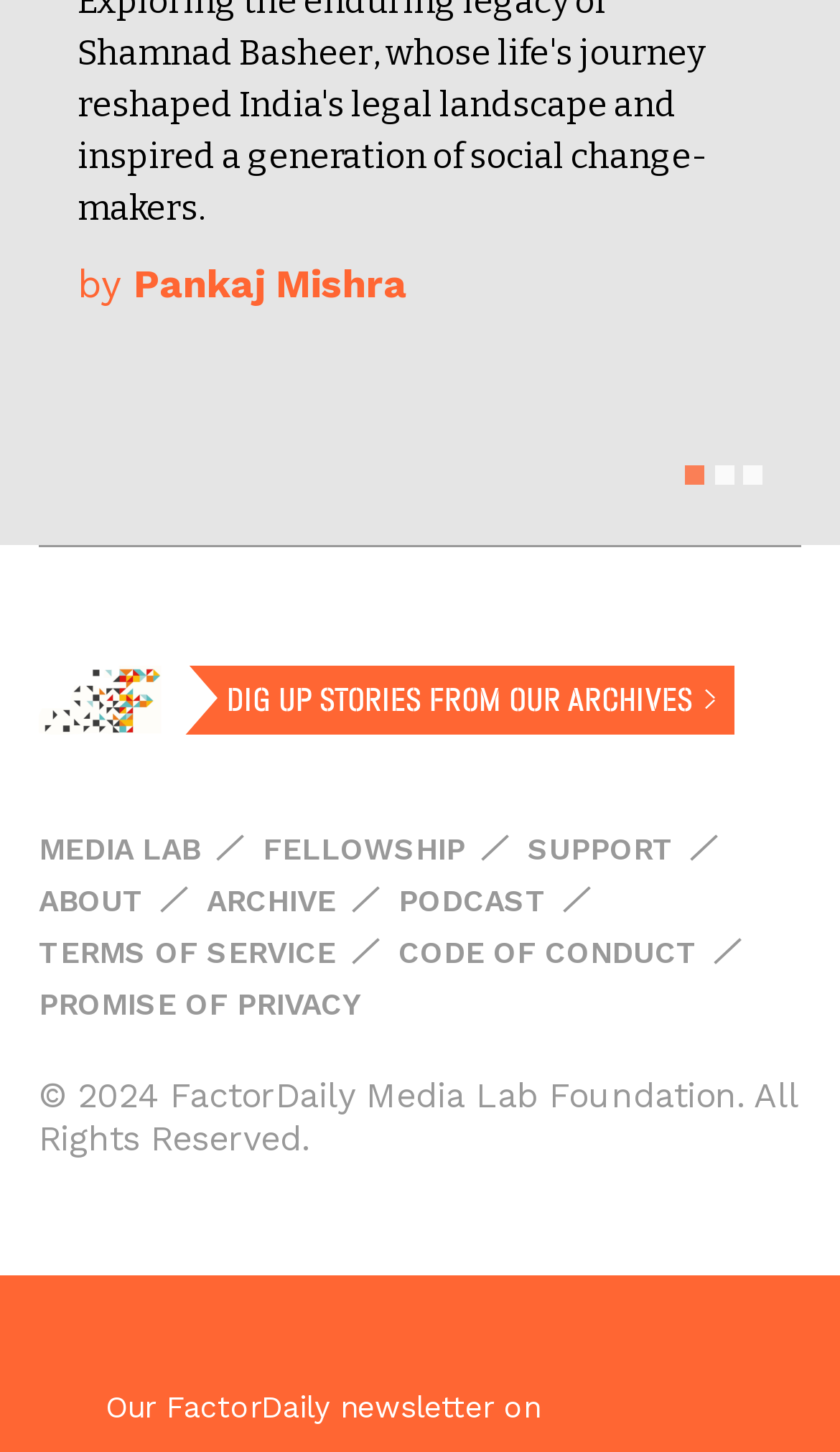Please examine the image and answer the question with a detailed explanation:
Who is the author of the article?

The author's name is mentioned in the top section of the webpage, next to the 'by' text, which is a common convention for indicating the author of an article.